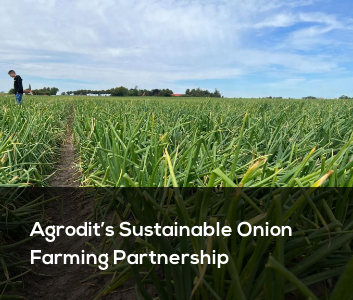Depict the image with a detailed narrative.

The image showcases a lush onion field under a clear blue sky, highlighting the vibrant green onion plants that stretch across the landscape. In the foreground, a narrow path runs through the rows of onions, emphasizing the organized layout of the farm. A figure stands in the distance, engaged in the farming process, symbolizing the hands-on approach taken in sustainable agriculture. This scene is part of "Agrodit’s Sustainable Onion Farming Partnership," reflecting commitment to environmentally friendly farming practices and community collaboration. The combination of fertile soil and careful cultivation practices illustrates the dedication to producing high-quality onions while maintaining sustainability.